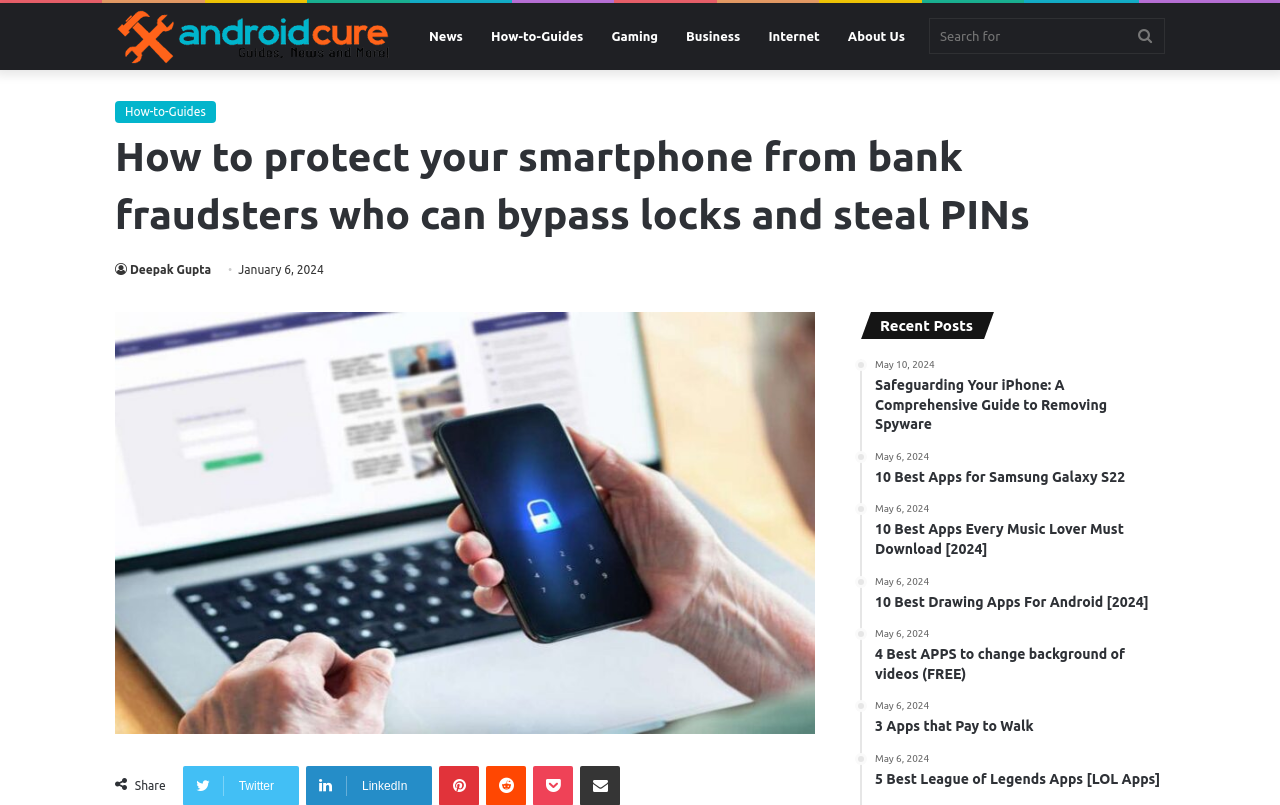Please determine the bounding box coordinates for the UI element described as: "title="Androidcure"".

[0.09, 0.01, 0.306, 0.081]